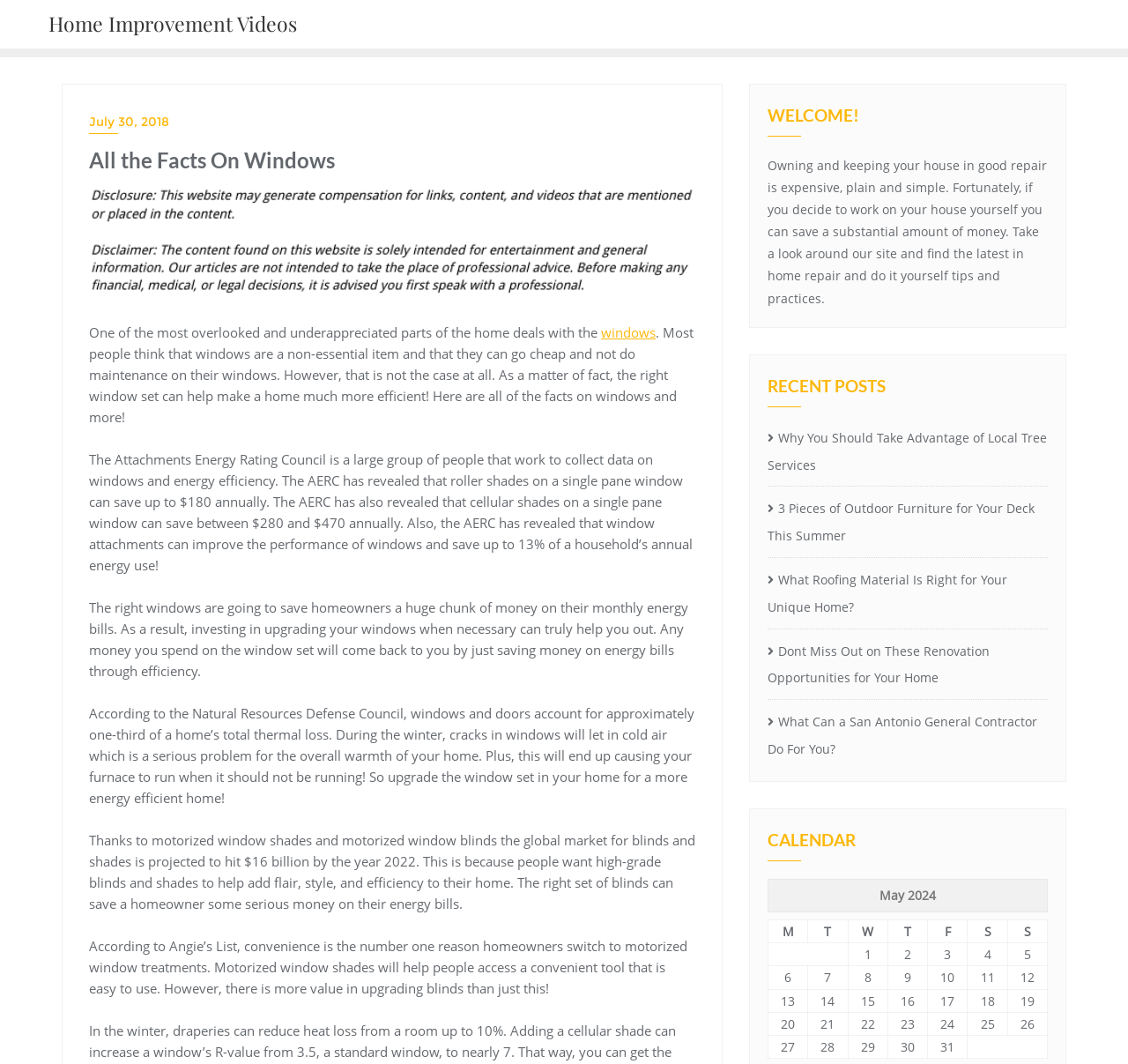Please examine the image and answer the question with a detailed explanation:
What is the purpose of the Attachments Energy Rating Council?

The Attachments Energy Rating Council is mentioned on the webpage as an organization that collects data on windows and energy efficiency, providing information on how different types of windows and window attachments can impact energy usage.